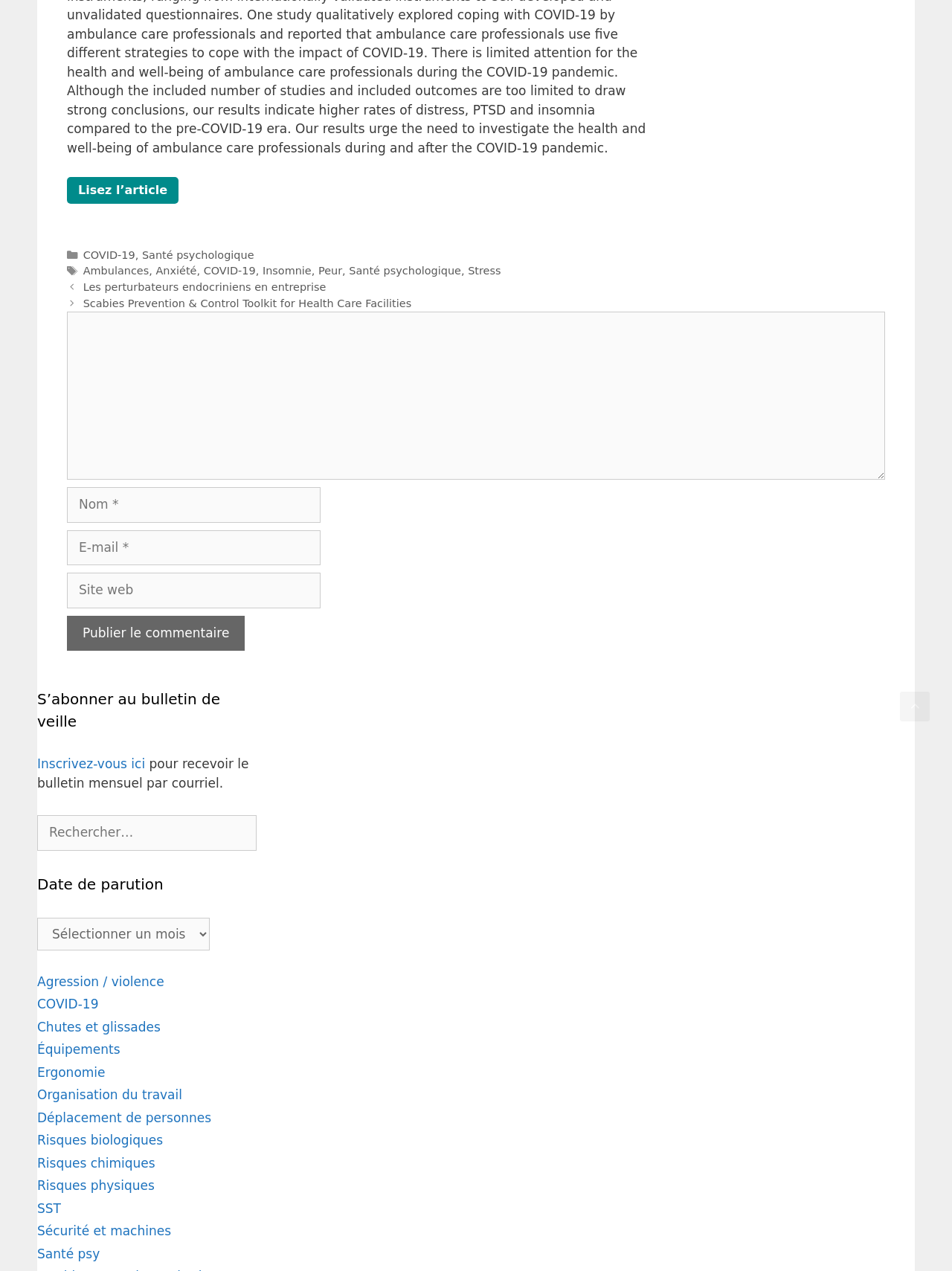Analyze the image and give a detailed response to the question:
What categories are listed in the footer?

The footer section contains a list of categories, including 'COVID-19', 'Santé psychologique', 'Ambulances', 'Anxiété', and others. These categories are likely related to the content of the webpage and can be used for filtering or searching.